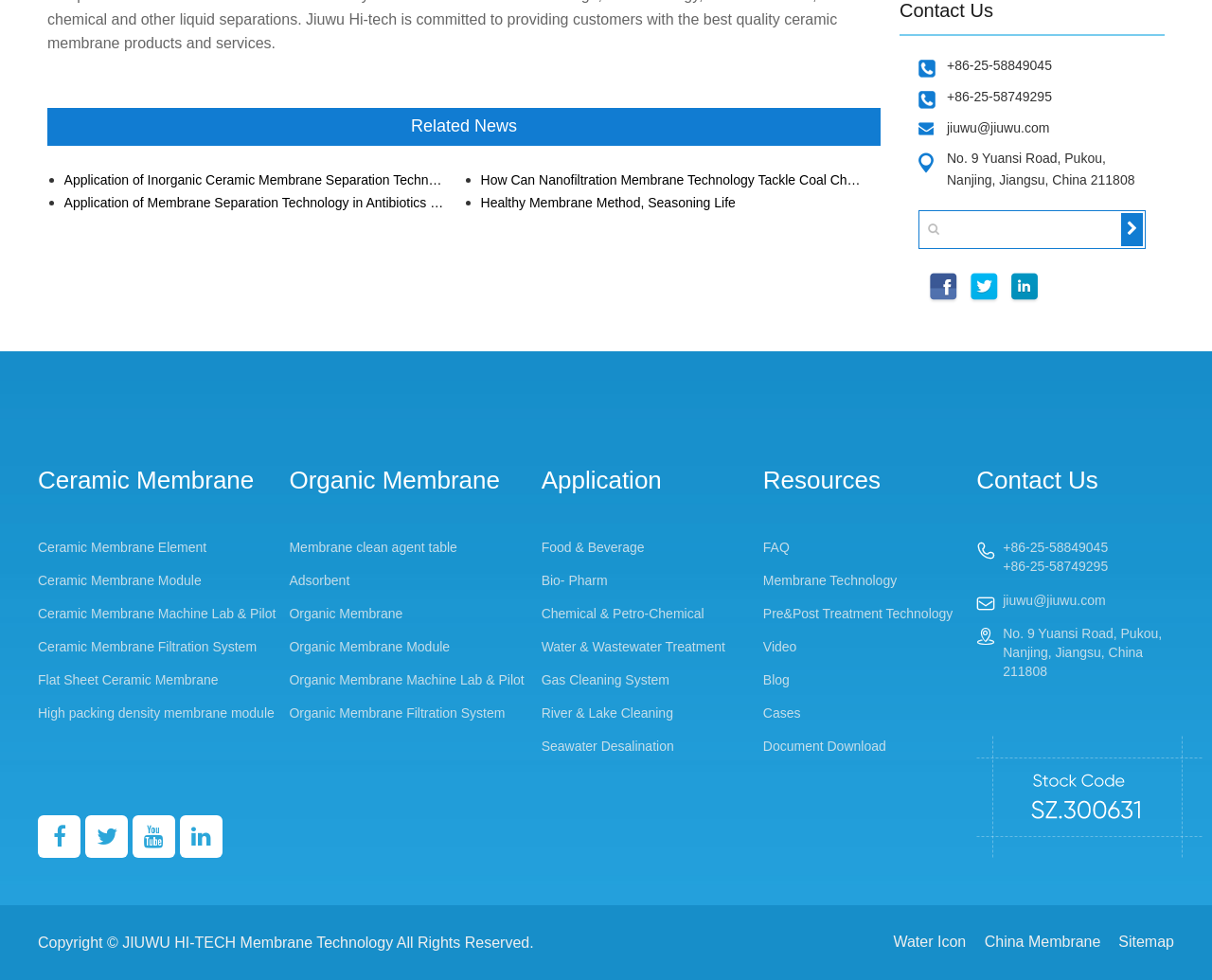Please identify the bounding box coordinates of the element's region that I should click in order to complete the following instruction: "Click the 'Contact Us' link". The bounding box coordinates consist of four float numbers between 0 and 1, i.e., [left, top, right, bottom].

[0.806, 0.473, 0.906, 0.509]